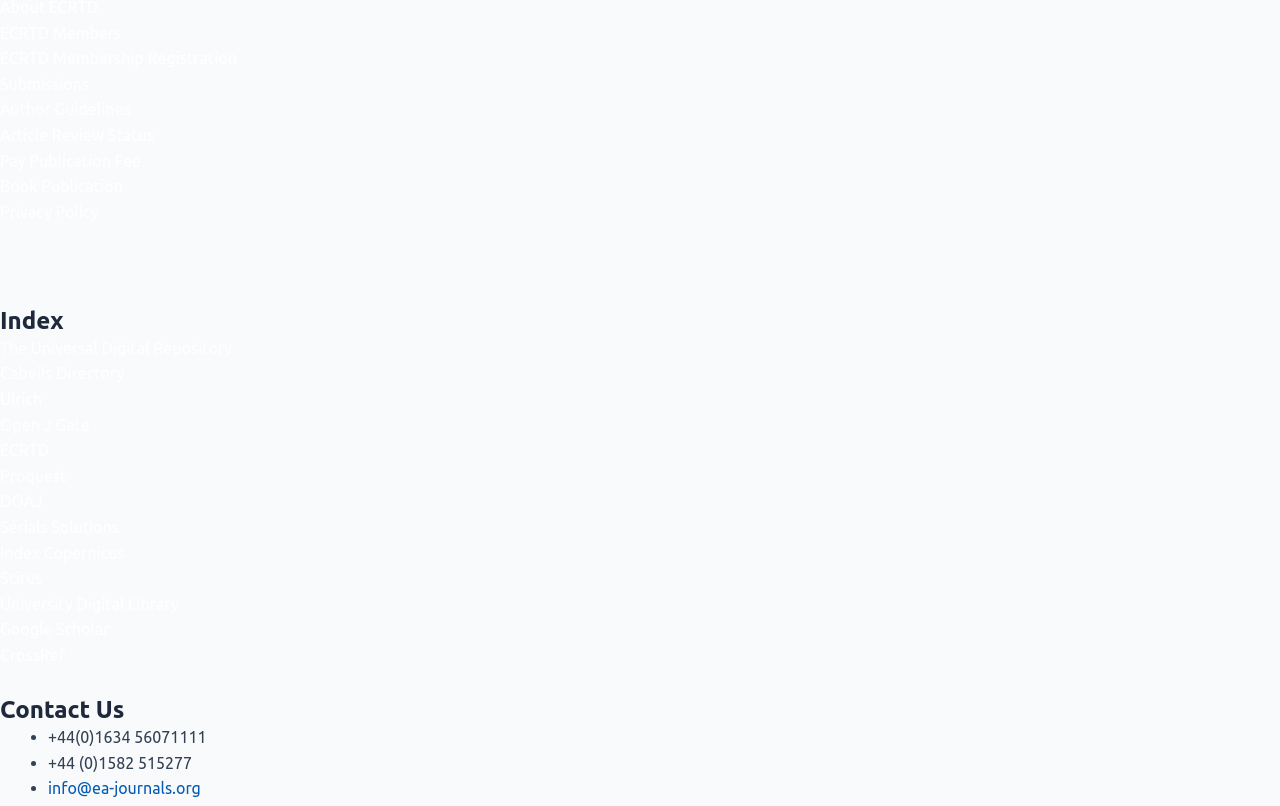Determine the bounding box coordinates for the area you should click to complete the following instruction: "Click ECRTD Members".

[0.0, 0.029, 0.095, 0.052]